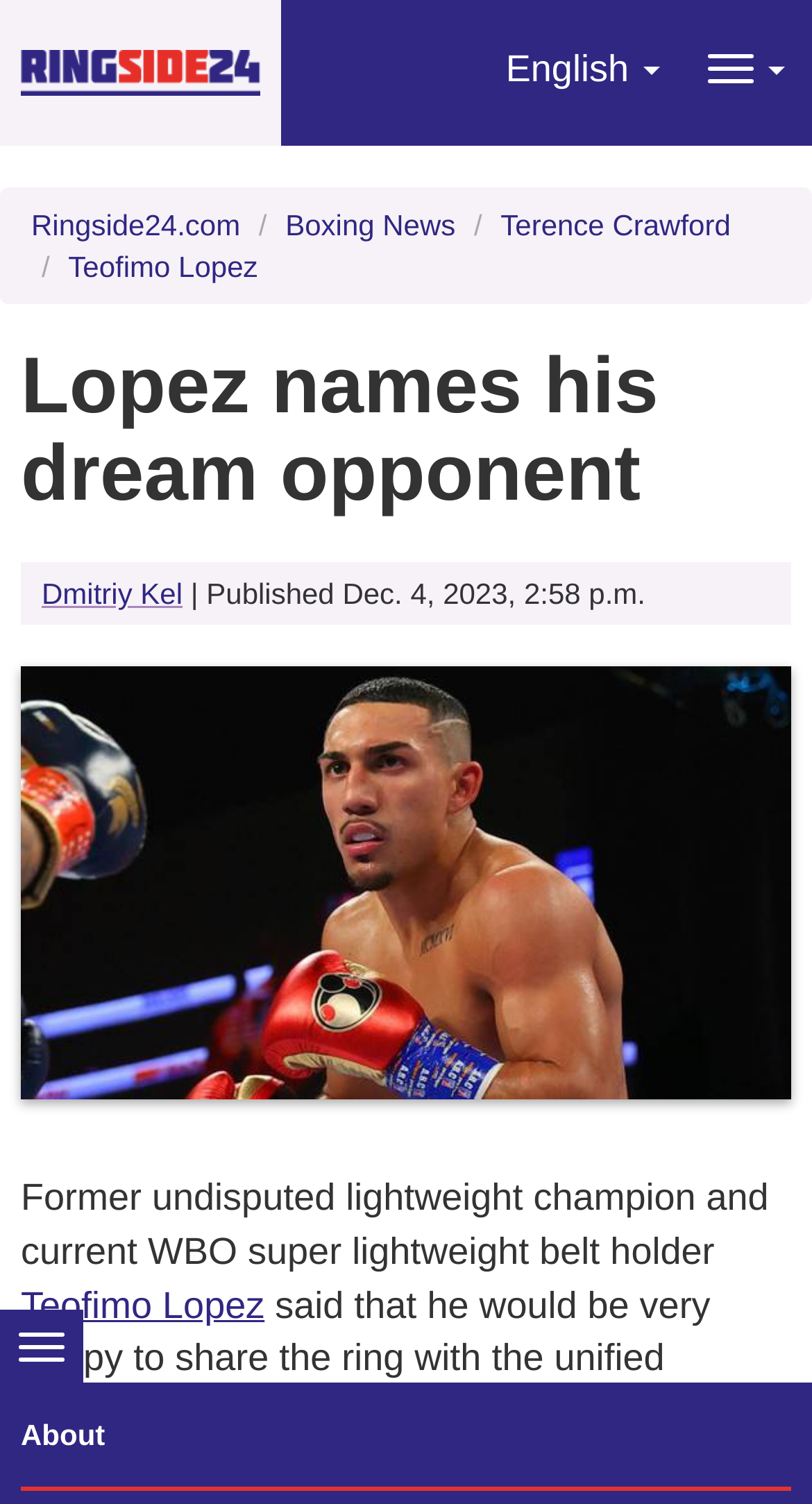Please find the bounding box coordinates of the element's region to be clicked to carry out this instruction: "Visit Ringside24 website".

[0.026, 0.0, 0.321, 0.098]